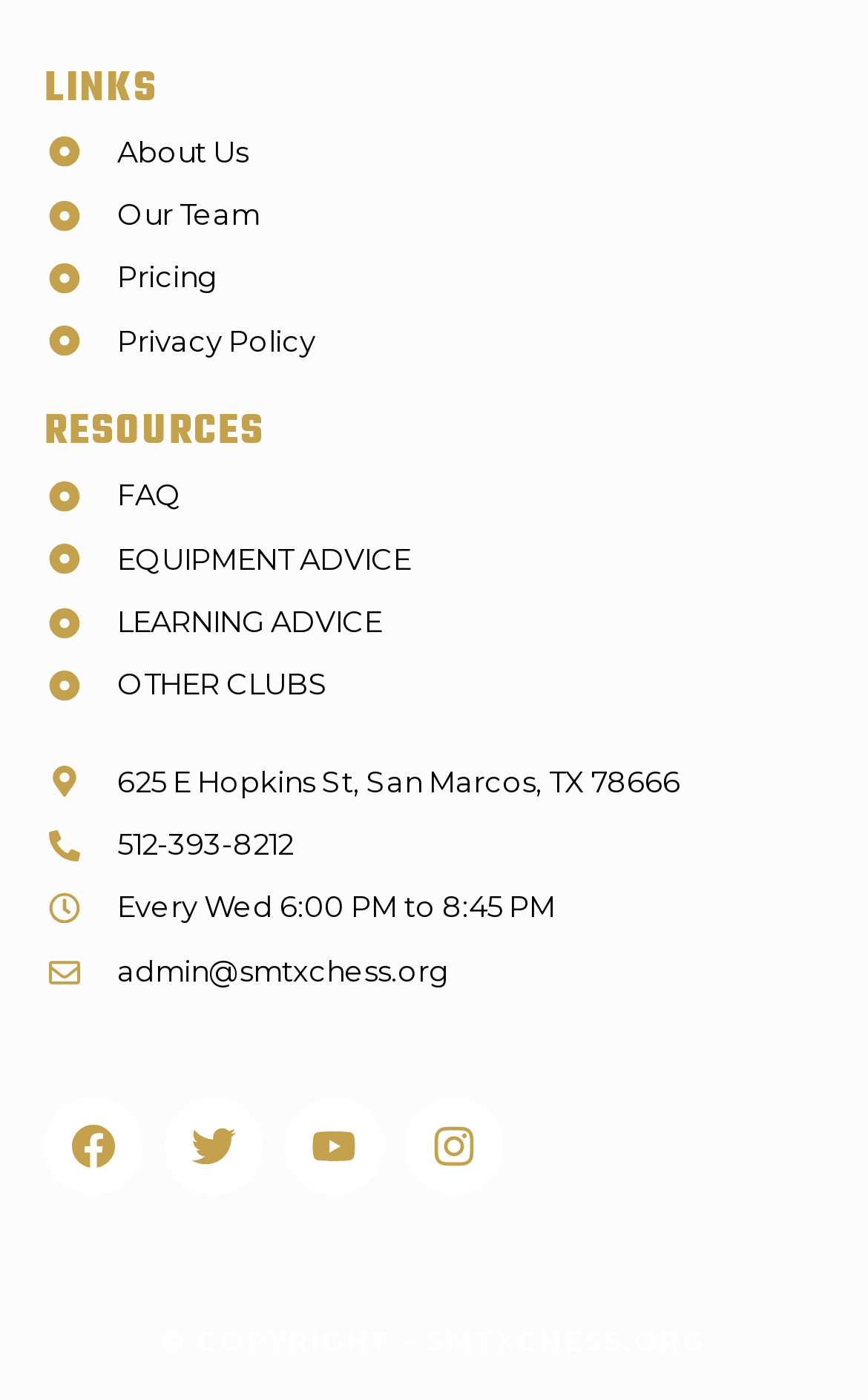How many links are there under the 'RESOURCES' heading?
Using the information from the image, answer the question thoroughly.

I found the answer by looking at the links section of the webpage, where the 'RESOURCES' heading has 5 links listed underneath it, including 'FAQ', 'EQUIPMENT ADVICE', 'LEARNING ADVICE', 'OTHER CLUBS', and the address.